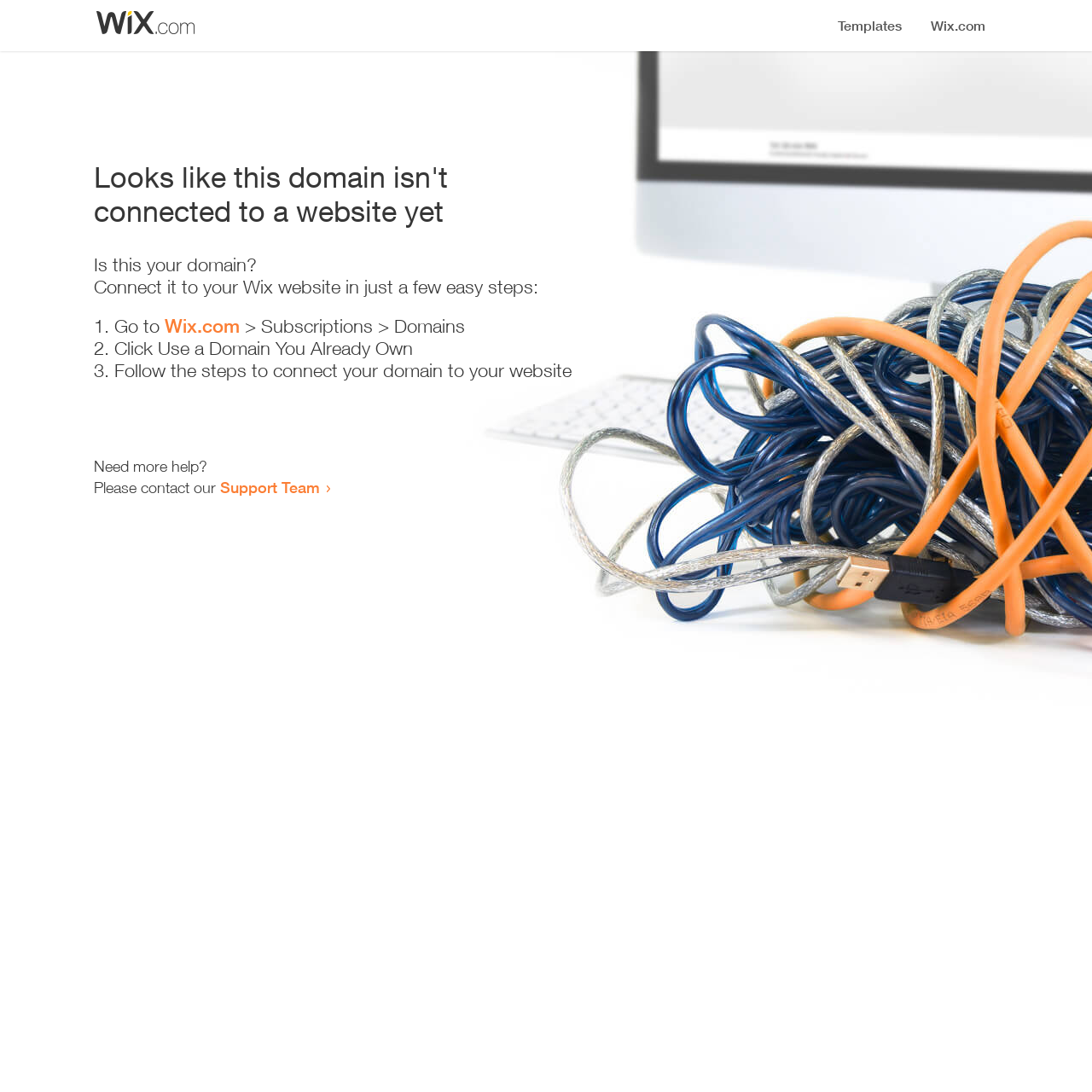Use a single word or phrase to answer the question: 
Who can I contact for more help?

Support Team